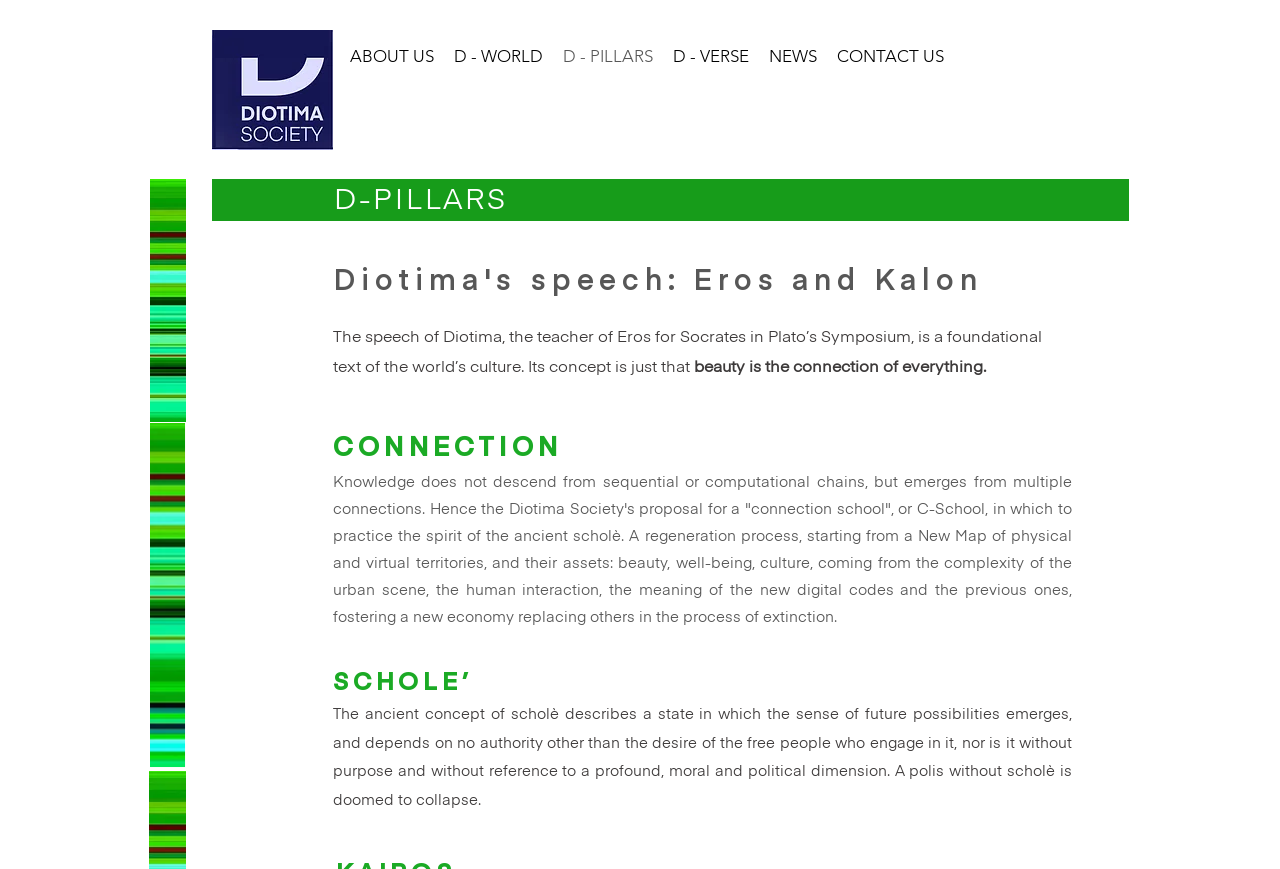What is the text above the image 'Dwww_Azure.jpg'? Analyze the screenshot and reply with just one word or a short phrase.

The speech of Diotima